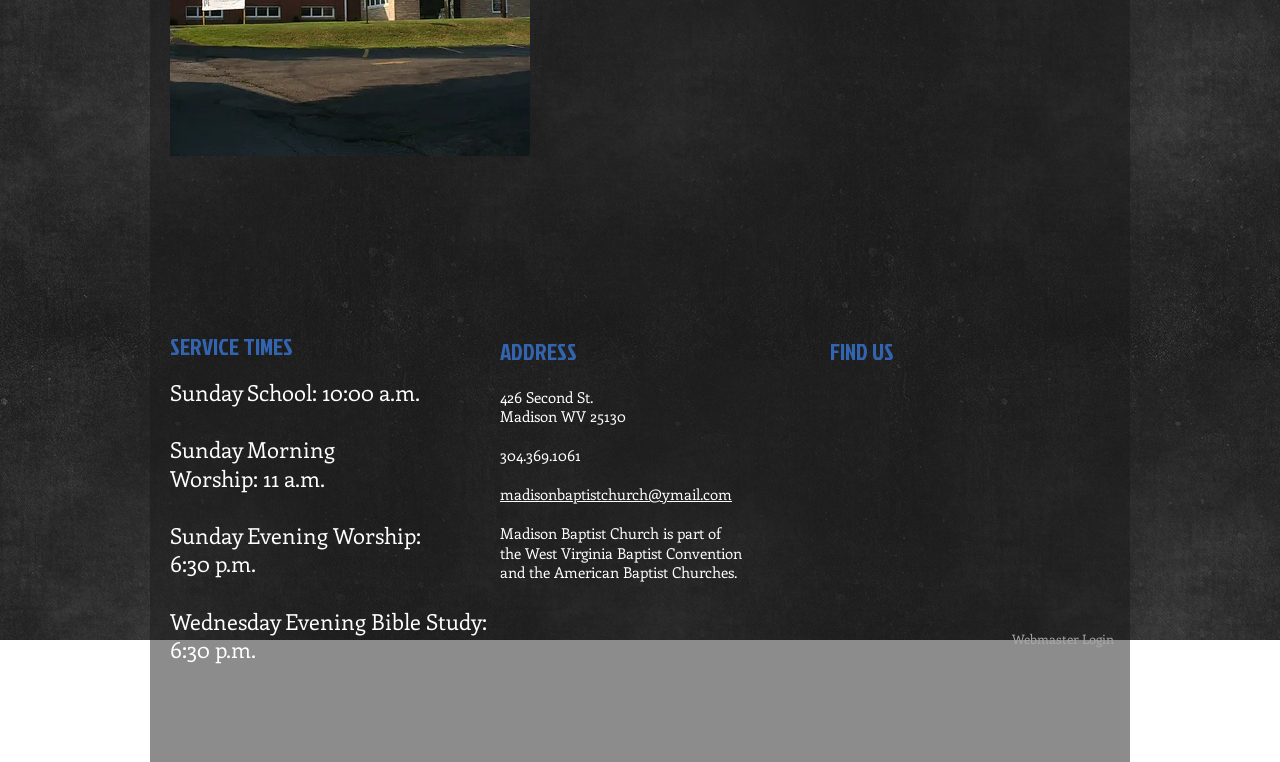Determine the bounding box coordinates of the UI element described below. Use the format (top-left x, top-left y, bottom-right x, bottom-right y) with floating point numbers between 0 and 1: Webmaster Login

[0.781, 0.826, 0.879, 0.853]